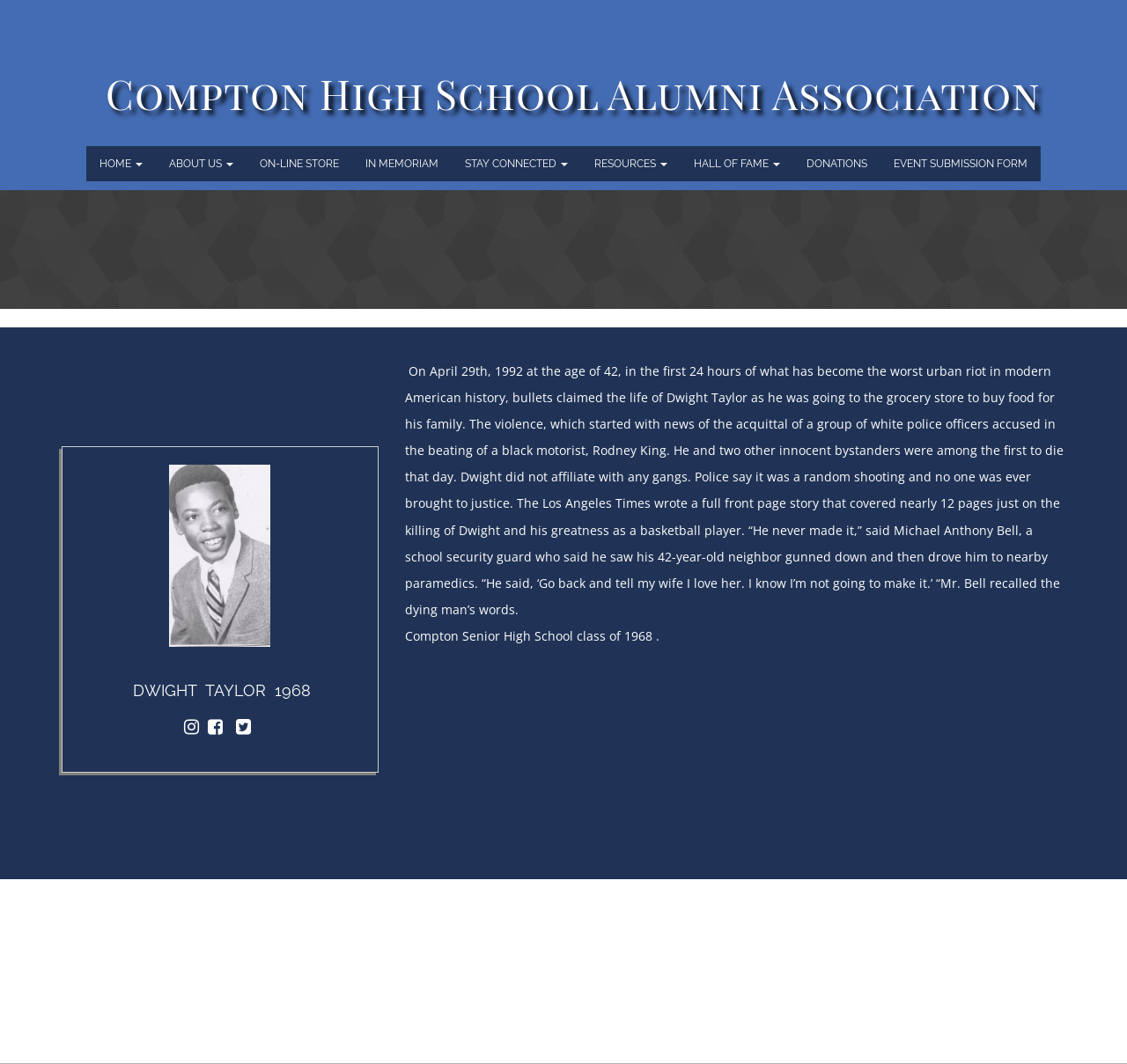Please find the bounding box coordinates of the element that needs to be clicked to perform the following instruction: "Learn more about the HALL OF FAME". The bounding box coordinates should be four float numbers between 0 and 1, represented as [left, top, right, bottom].

[0.604, 0.137, 0.704, 0.17]